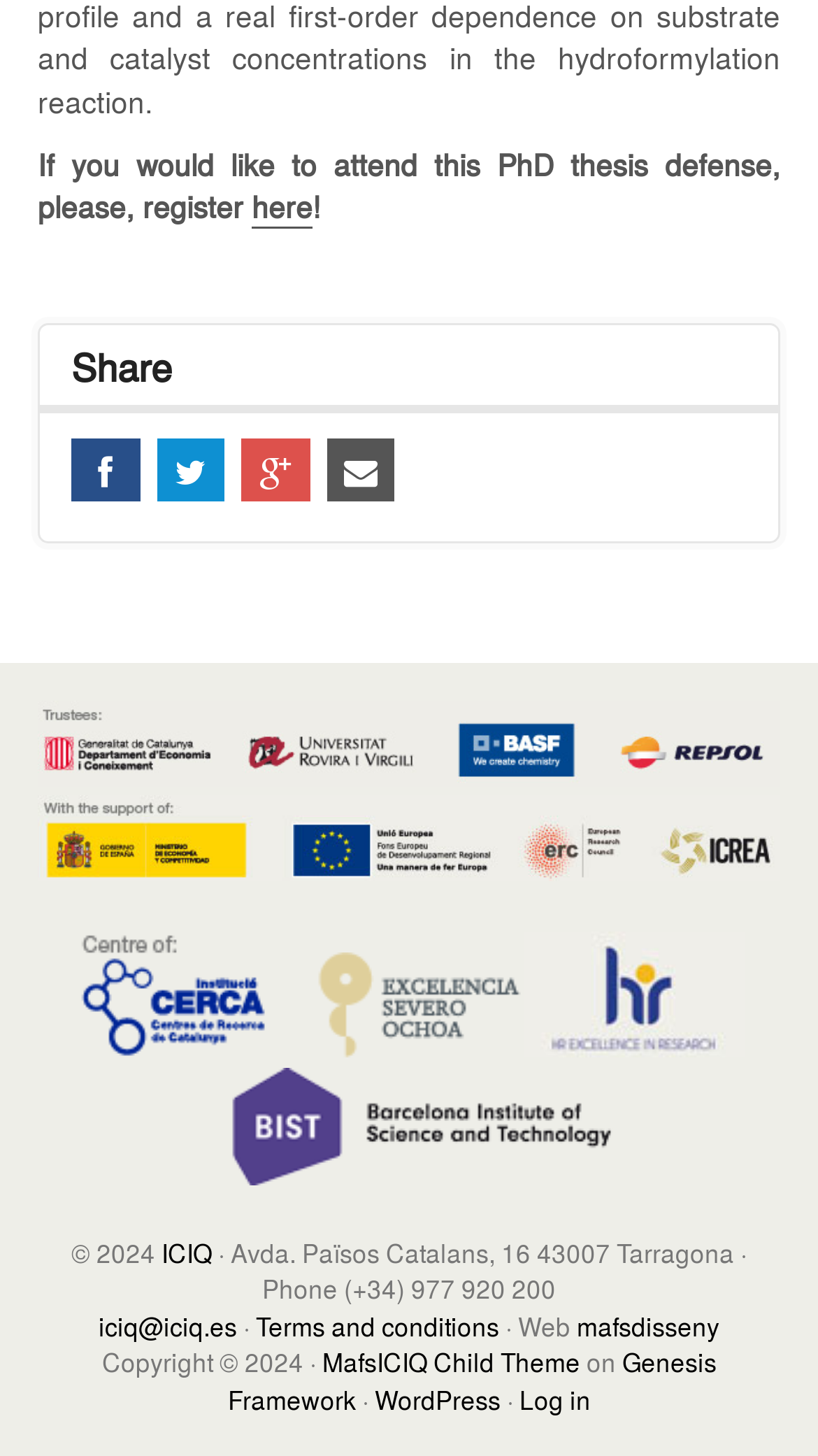Can you look at the image and give a comprehensive answer to the question:
What is the address of the institute?

The address of the institute can be found in the text '· Avda. Països Catalans, 16 43007 Tarragona · Phone (+34) 977 920 200' which provides the address and phone number of the institute.